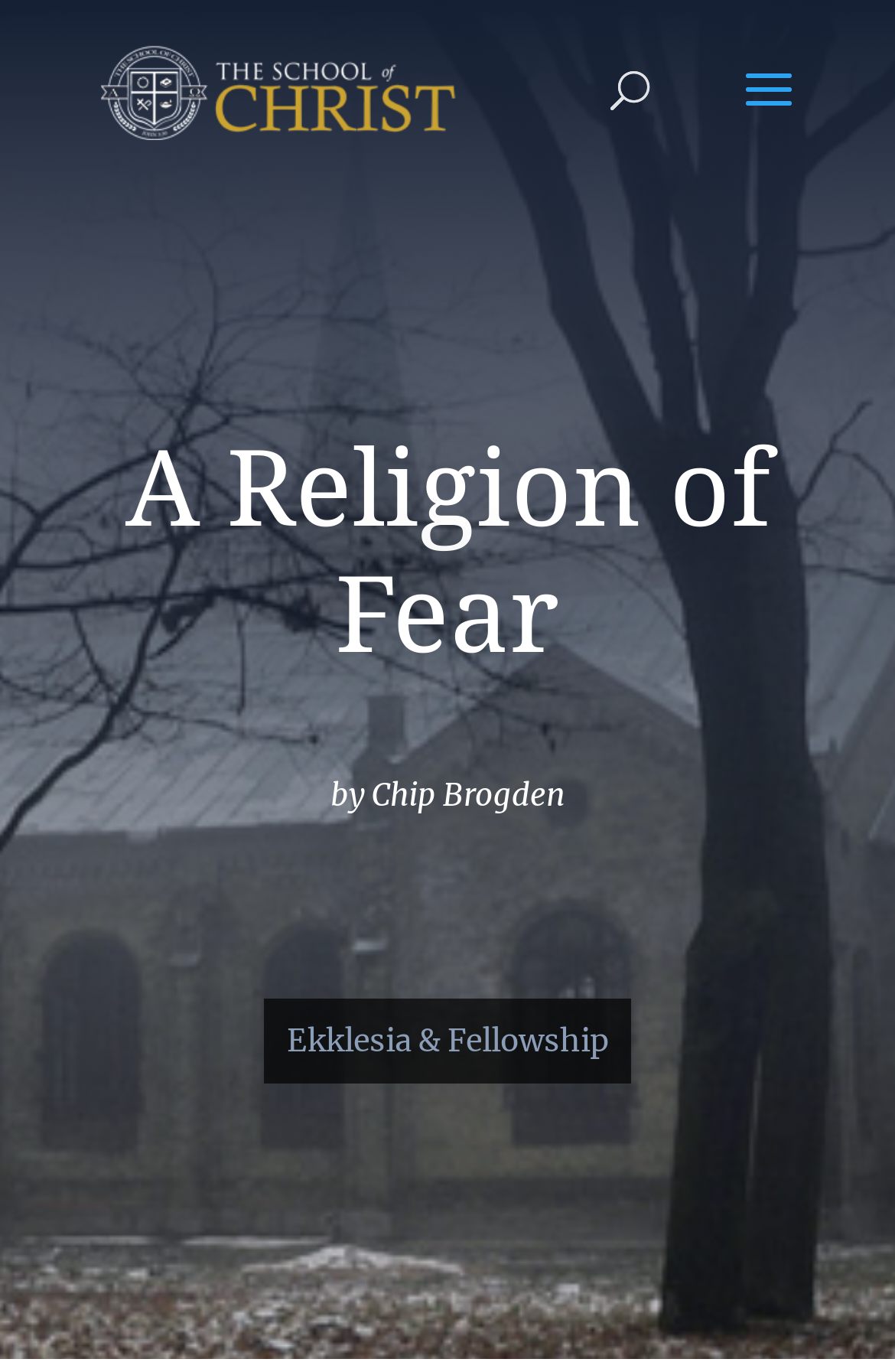Using the webpage screenshot, locate the HTML element that fits the following description and provide its bounding box: "Ekklesia & Fellowship".

[0.295, 0.728, 0.705, 0.79]